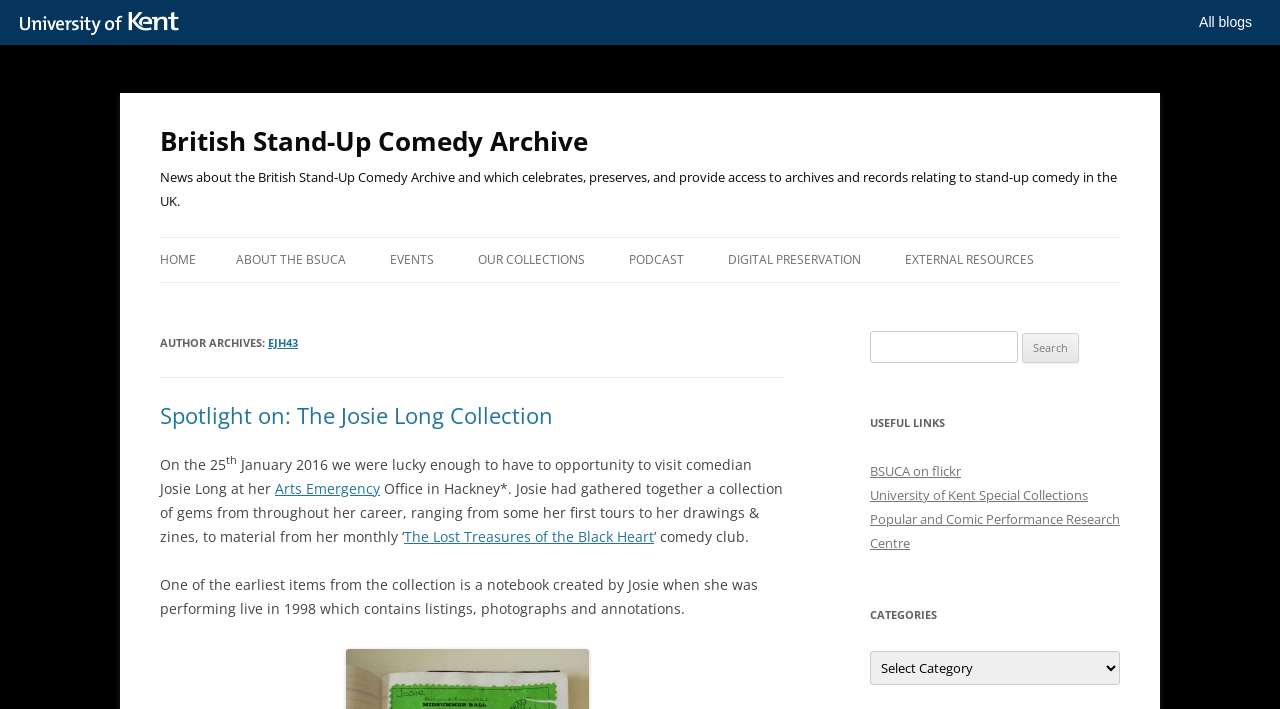What is the university associated with this archive?
Using the information from the image, provide a comprehensive answer to the question.

The university associated with this archive is the University of Kent, which can be found in the link element with the text 'University of Kent' at the top of the page.